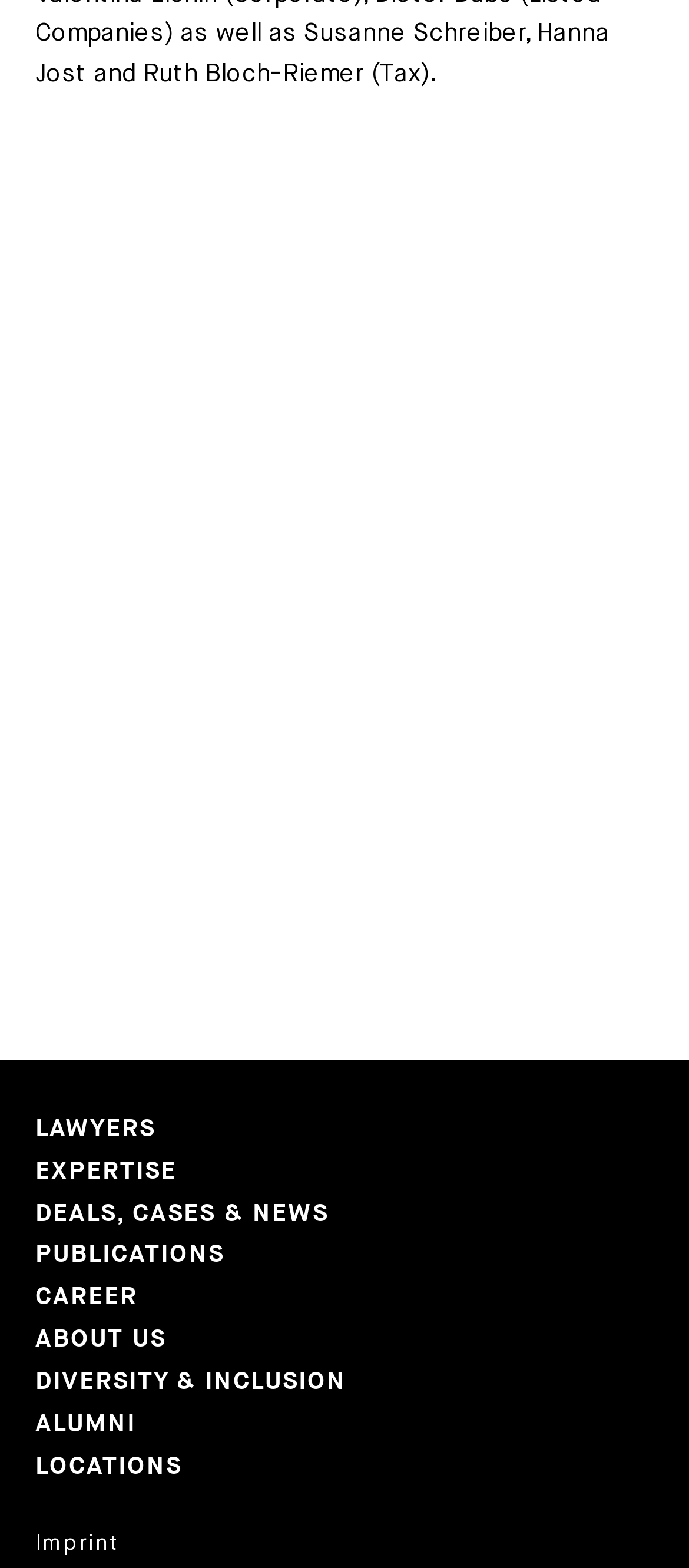What is the category of 'Dr.Ralph Malacrida'?
Using the image, provide a concise answer in one word or a short phrase.

PARTNER